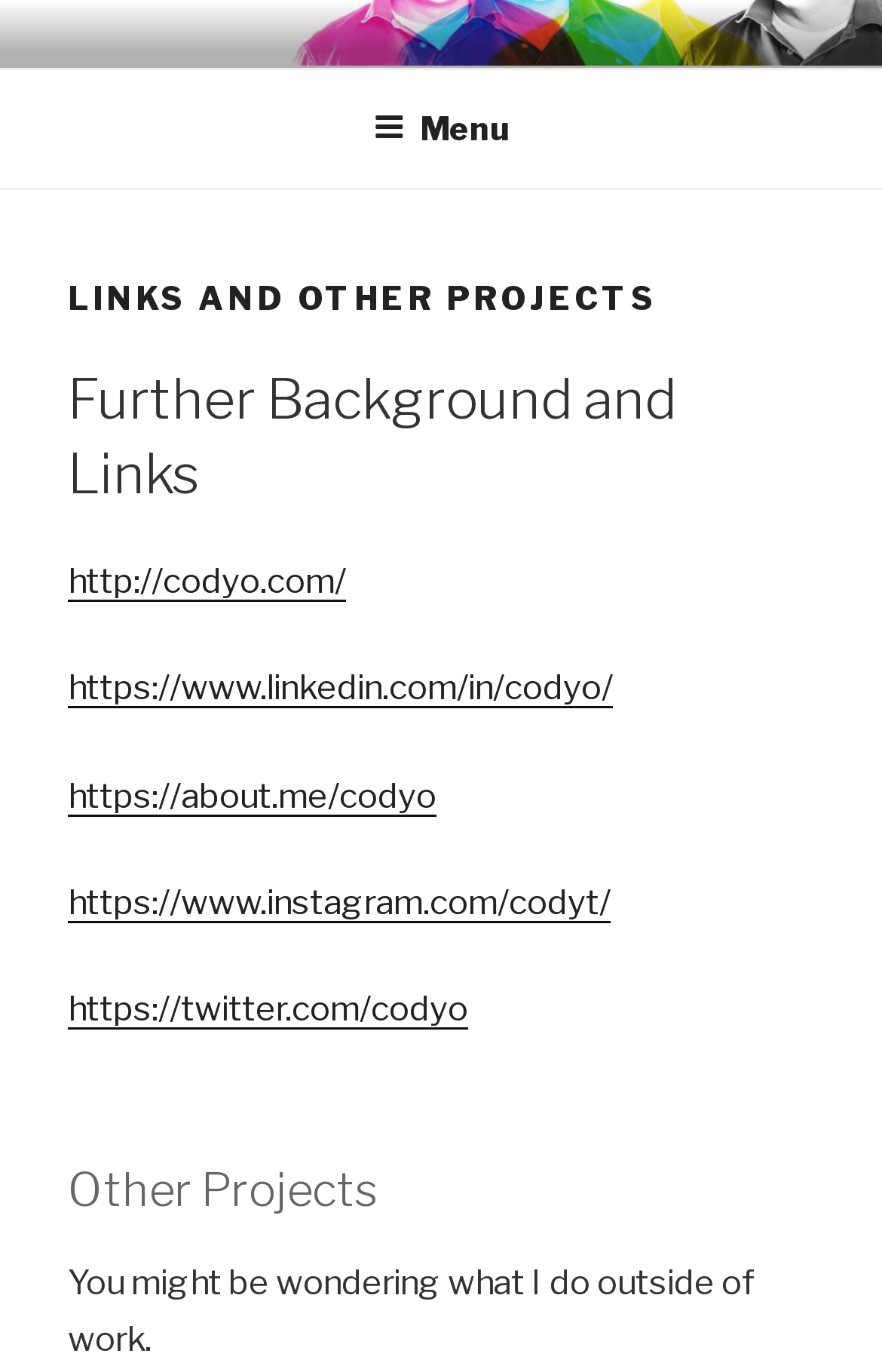How many links are there in the 'Further Background and Links' section?
Give a one-word or short-phrase answer derived from the screenshot.

5